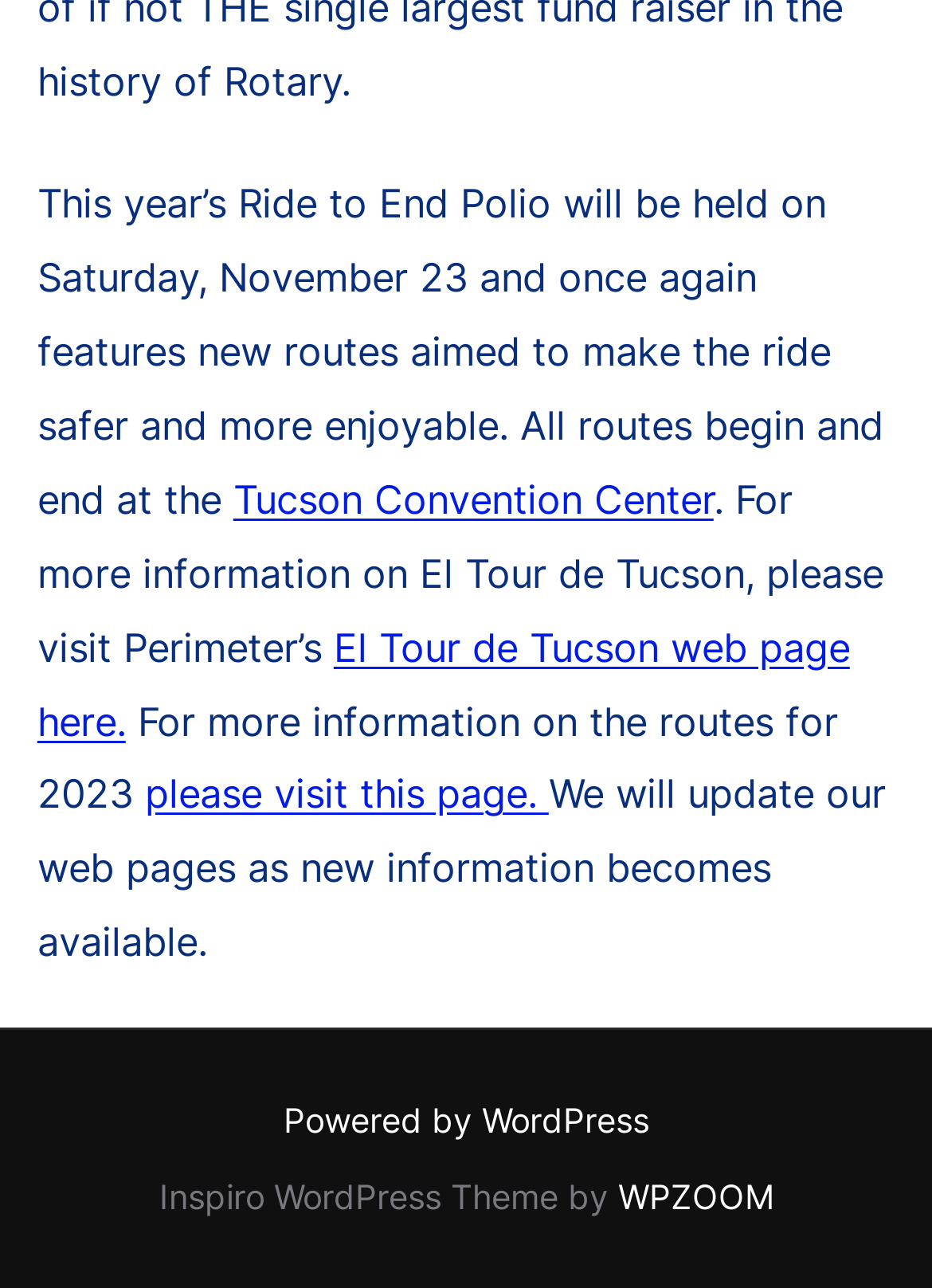Using the description: "please visit this page.", determine the UI element's bounding box coordinates. Ensure the coordinates are in the format of four float numbers between 0 and 1, i.e., [left, top, right, bottom].

[0.155, 0.598, 0.589, 0.635]